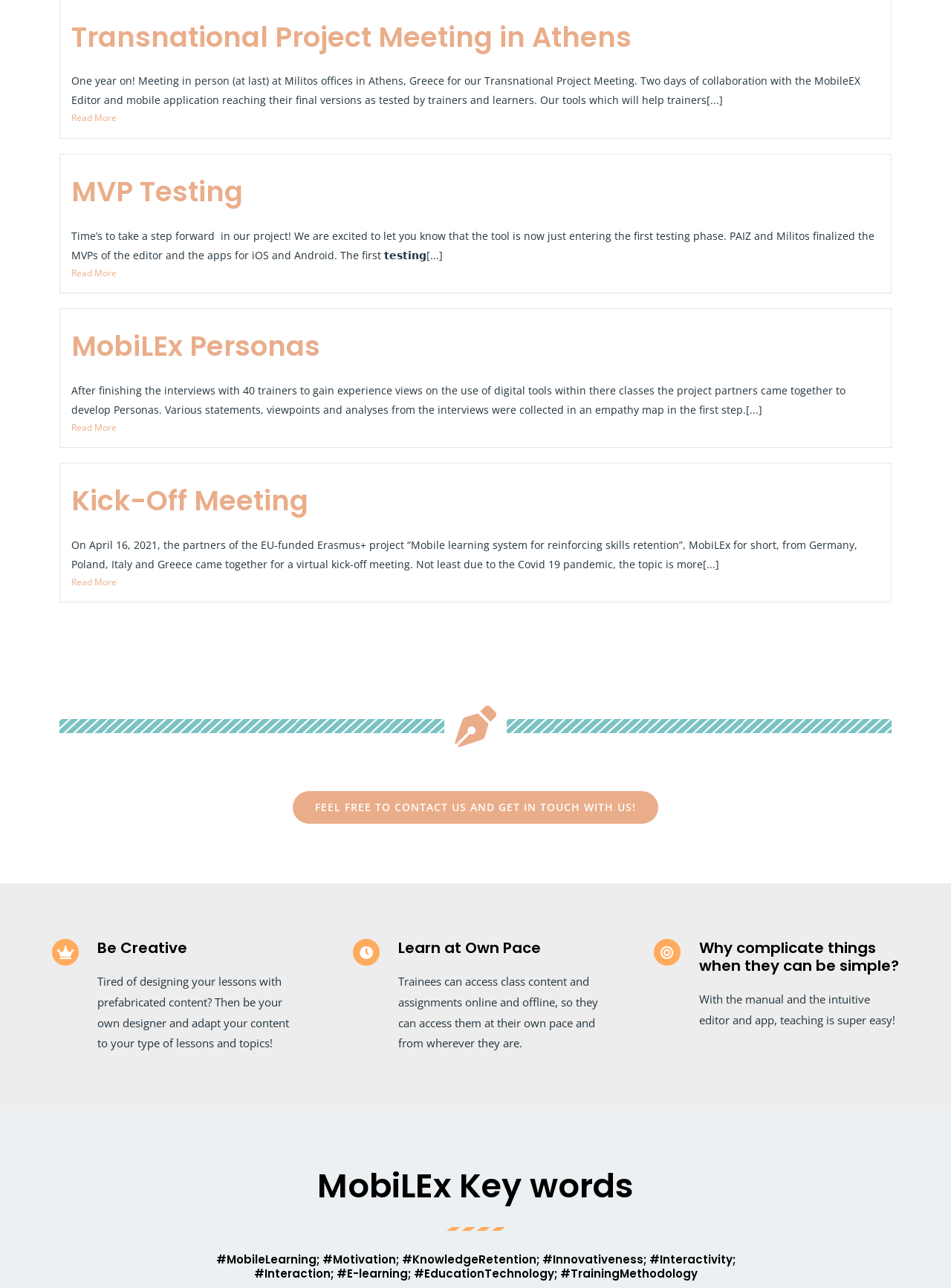What is the title of the first article?
Answer the question with just one word or phrase using the image.

Transnational Project Meeting in Athens